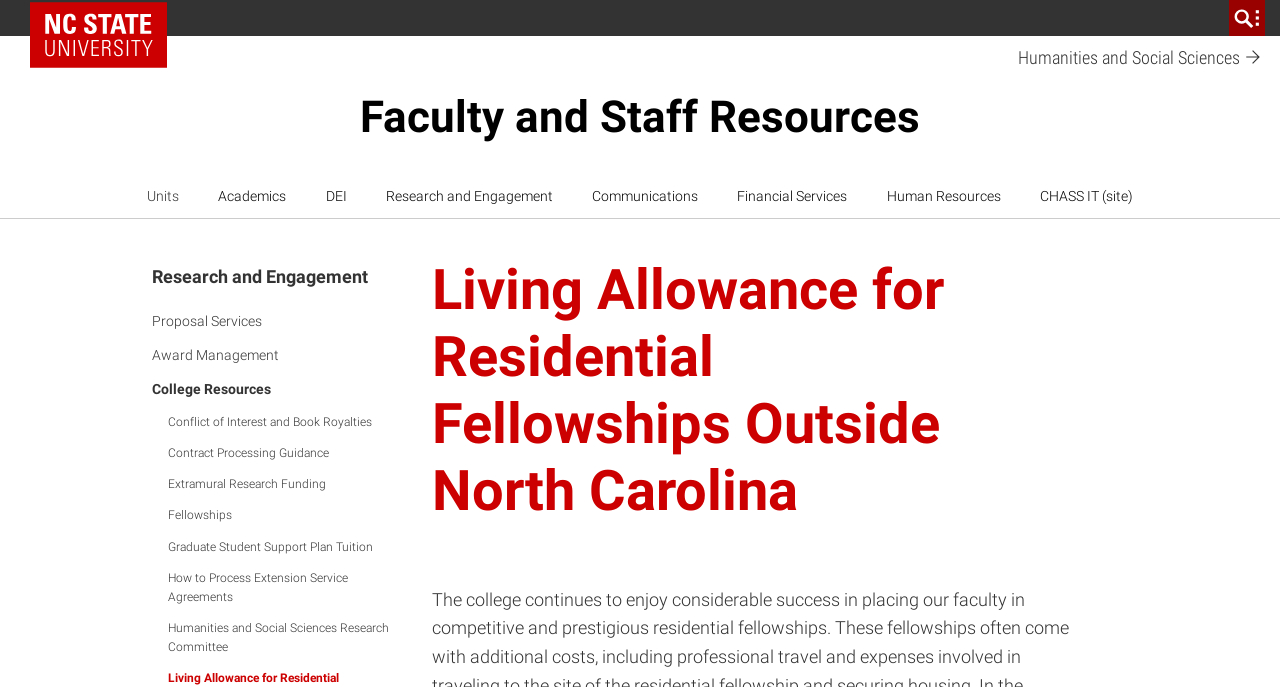What is the name of the college?
Refer to the image and provide a one-word or short phrase answer.

NC State